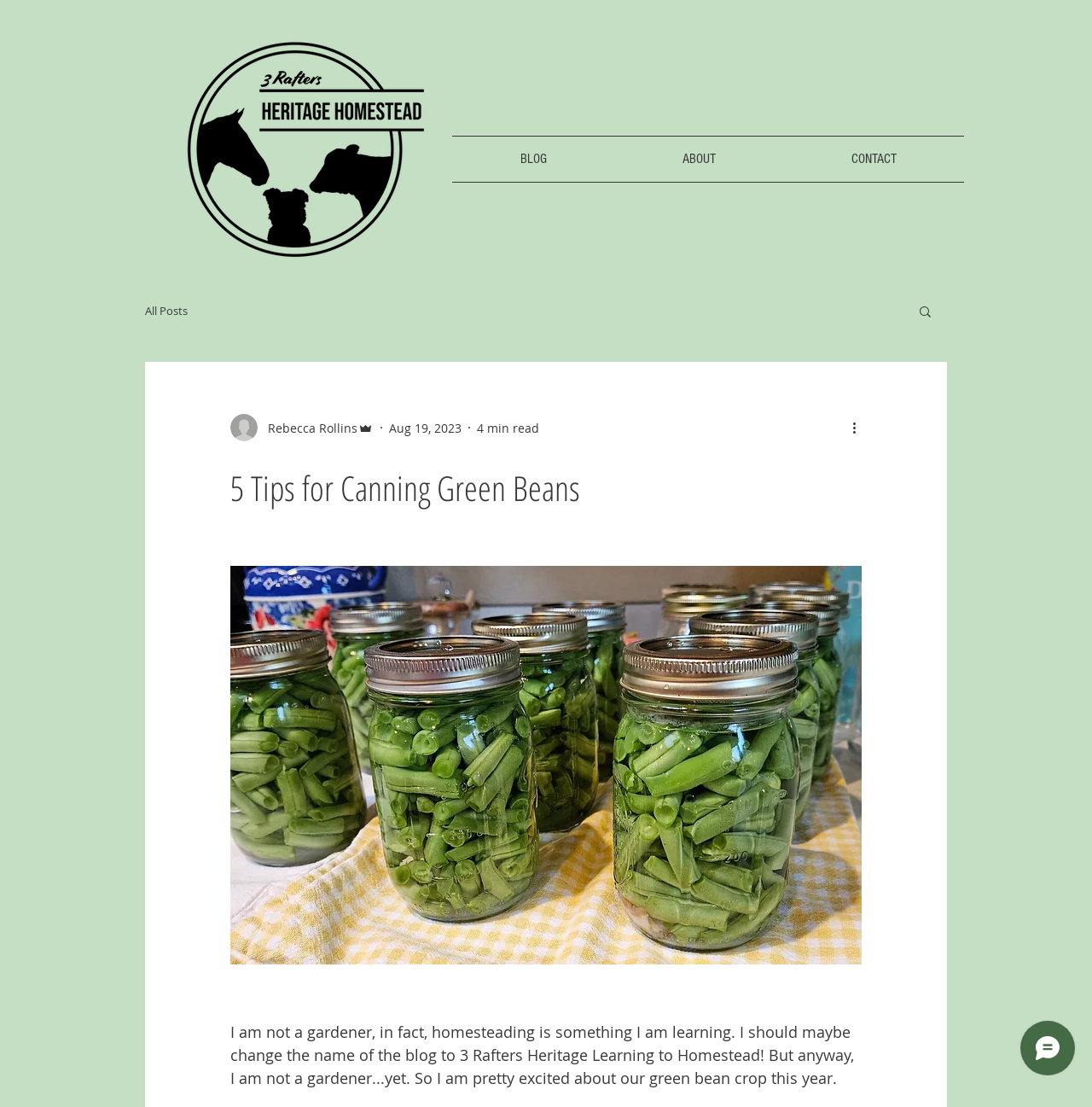Respond to the following question using a concise word or phrase: 
Is there a way to contact the blog author?

Yes